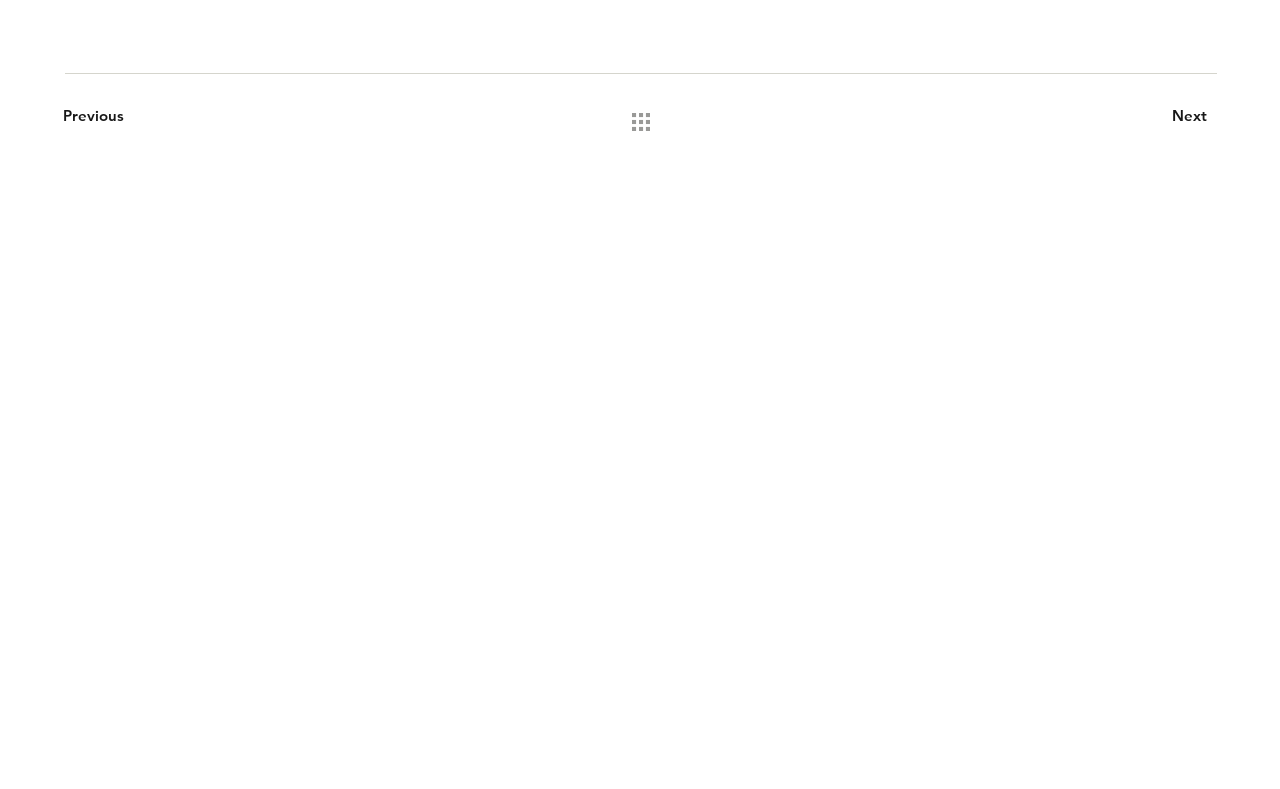What is the email address of ARCKEO?
Give a one-word or short-phrase answer derived from the screenshot.

INFO@ARCKEO.IT